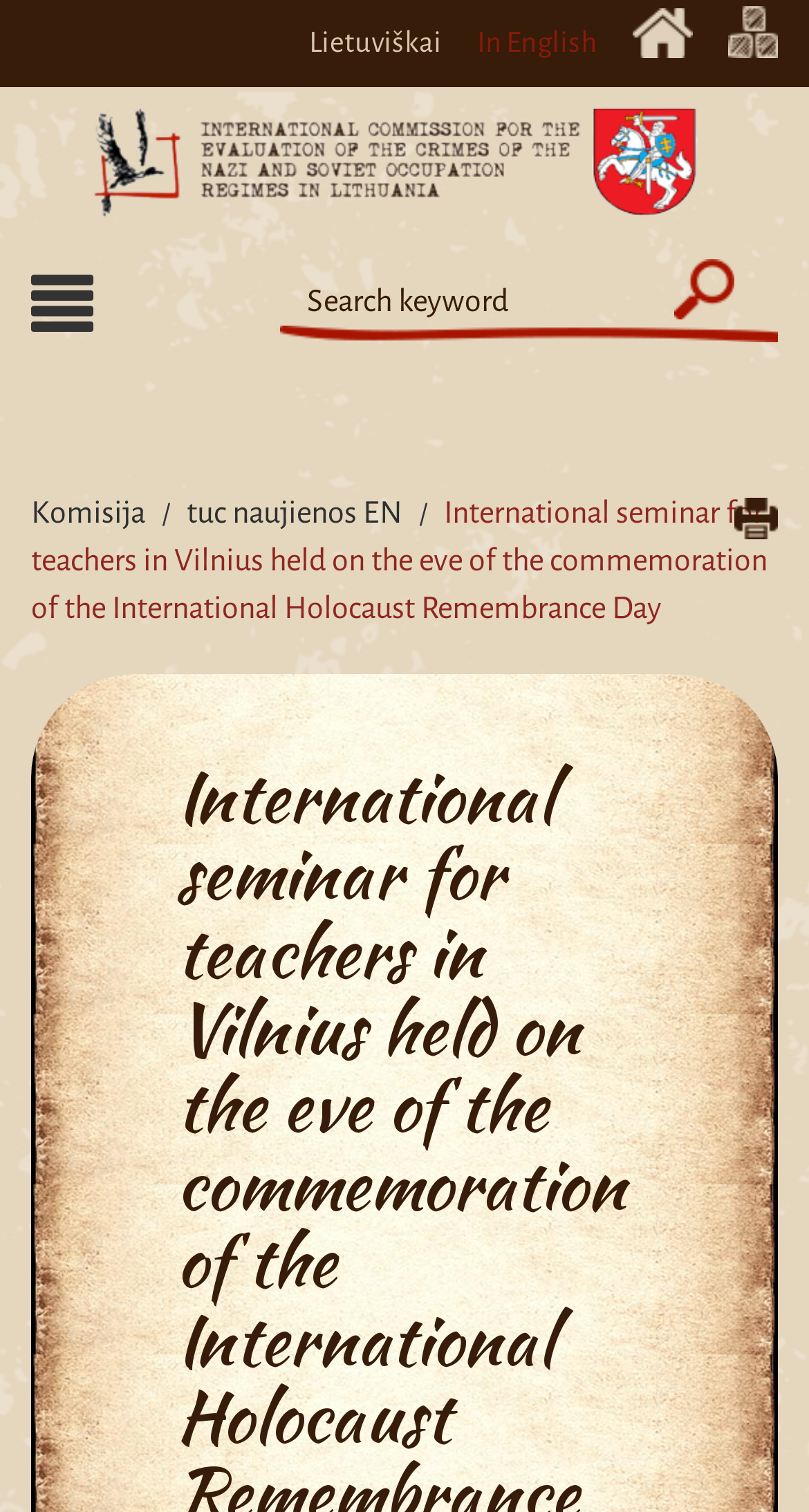Determine the coordinates of the bounding box that should be clicked to complete the instruction: "View the sitemap". The coordinates should be represented by four float numbers between 0 and 1: [left, top, right, bottom].

[0.9, 0.004, 0.962, 0.038]